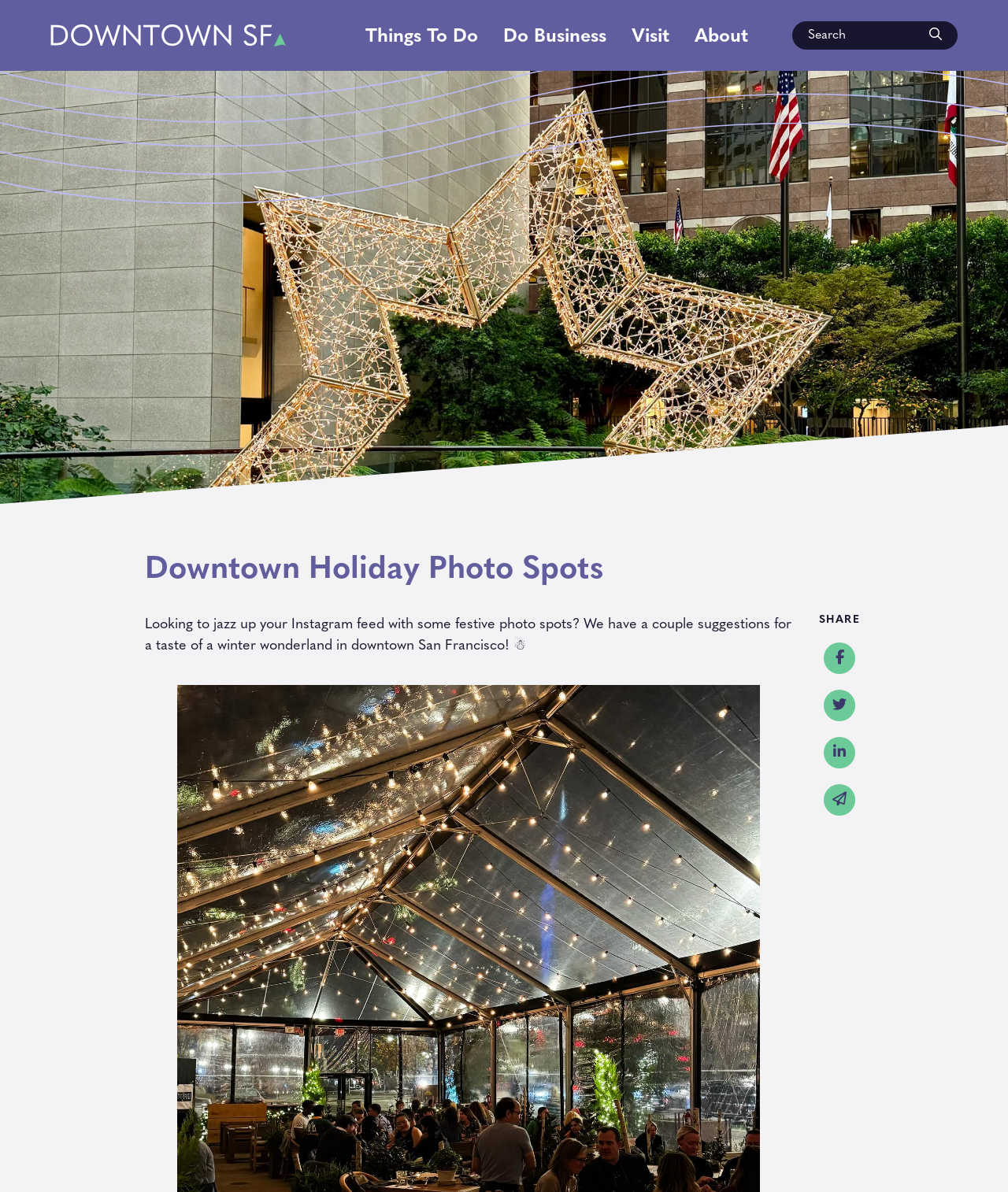What is the theme of the holiday photo spots?
Refer to the image and offer an in-depth and detailed answer to the question.

The StaticText element mentions 'a taste of a winter wonderland in downtown San Francisco' which implies that the holiday photo spots are themed around a winter wonderland.